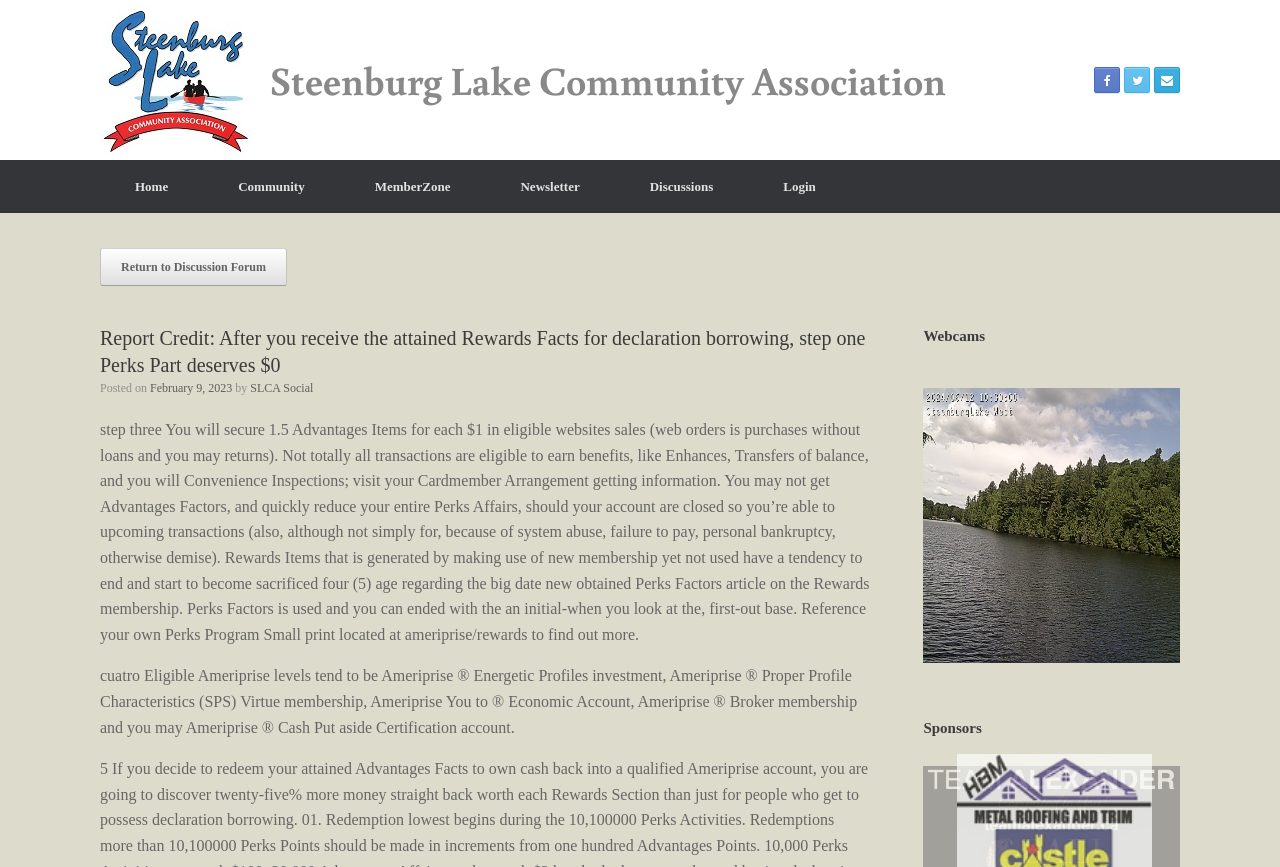Who is the sponsor mentioned on the webpage?
Refer to the screenshot and respond with a concise word or phrase.

Team Alexander